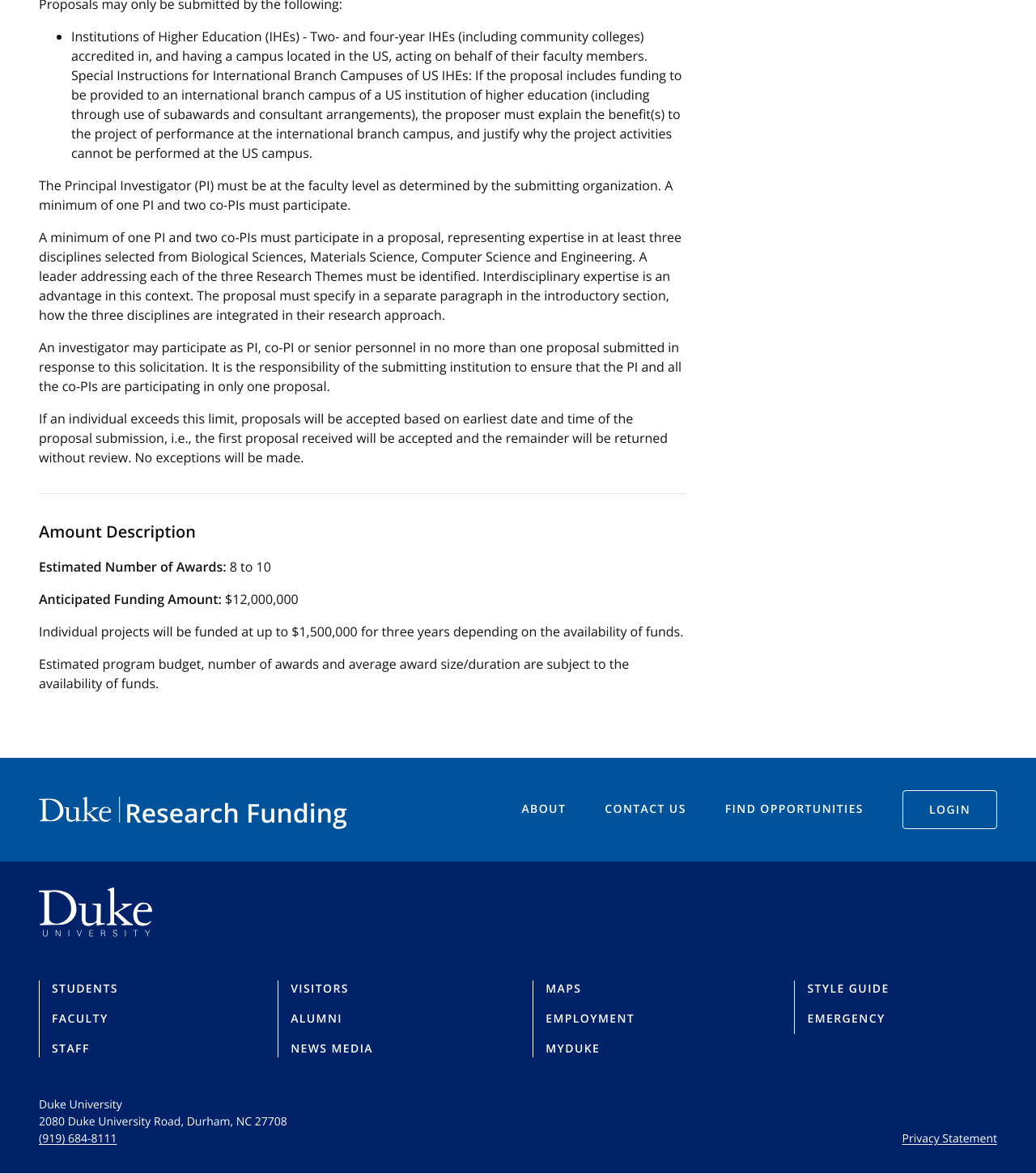Pinpoint the bounding box coordinates for the area that should be clicked to perform the following instruction: "Go to ABOUT".

[0.503, 0.676, 0.546, 0.703]